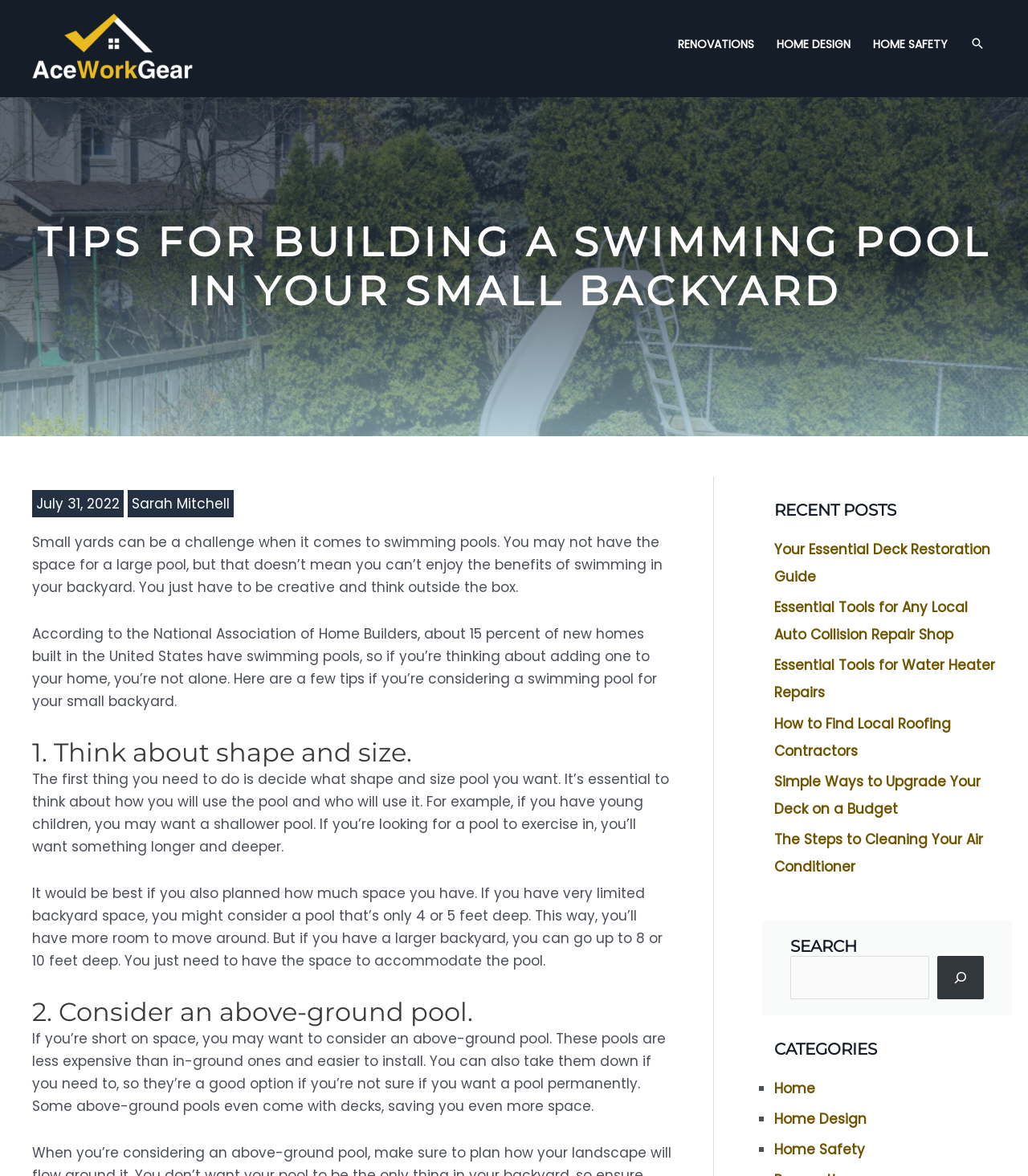Explain the contents of the webpage comprehensively.

This webpage is about planning a swimming pool build in a small yard. At the top left, there is an "Ace Work Gear" logo, which is an image with a link. To the right of the logo, there is a navigation menu with links to "RENOVATIONS", "HOME DESIGN", "HOME SAFETY", and a search icon. 

Below the navigation menu, there is a main heading that reads "TIPS FOR BUILDING A SWIMMING POOL IN YOUR SMALL BACKYARD". Underneath the heading, there is a date "July 31, 2022" and the author's name "Sarah Mitchell". 

The main content of the webpage is divided into sections, each with a heading and a paragraph of text. The first section discusses the challenges of building a swimming pool in a small yard and the benefits of having a pool. The second section is titled "1. Think about shape and size" and provides tips on deciding the shape and size of the pool based on how it will be used and the available space. The third section is titled "2. Consider an above-ground pool" and discusses the advantages of above-ground pools, including their lower cost and ease of installation.

To the right of the main content, there is a sidebar with several sections. The first section is titled "RECENT POSTS" and lists six links to other articles, including "Your Essential Deck Restoration Guide" and "The Steps to Cleaning Your Air Conditioner". Below the recent posts section, there is a search bar with a button and a heading that reads "SEARCH". Underneath the search bar, there is a "CATEGORIES" section with links to "Home", "Home Design", and "Home Safety".